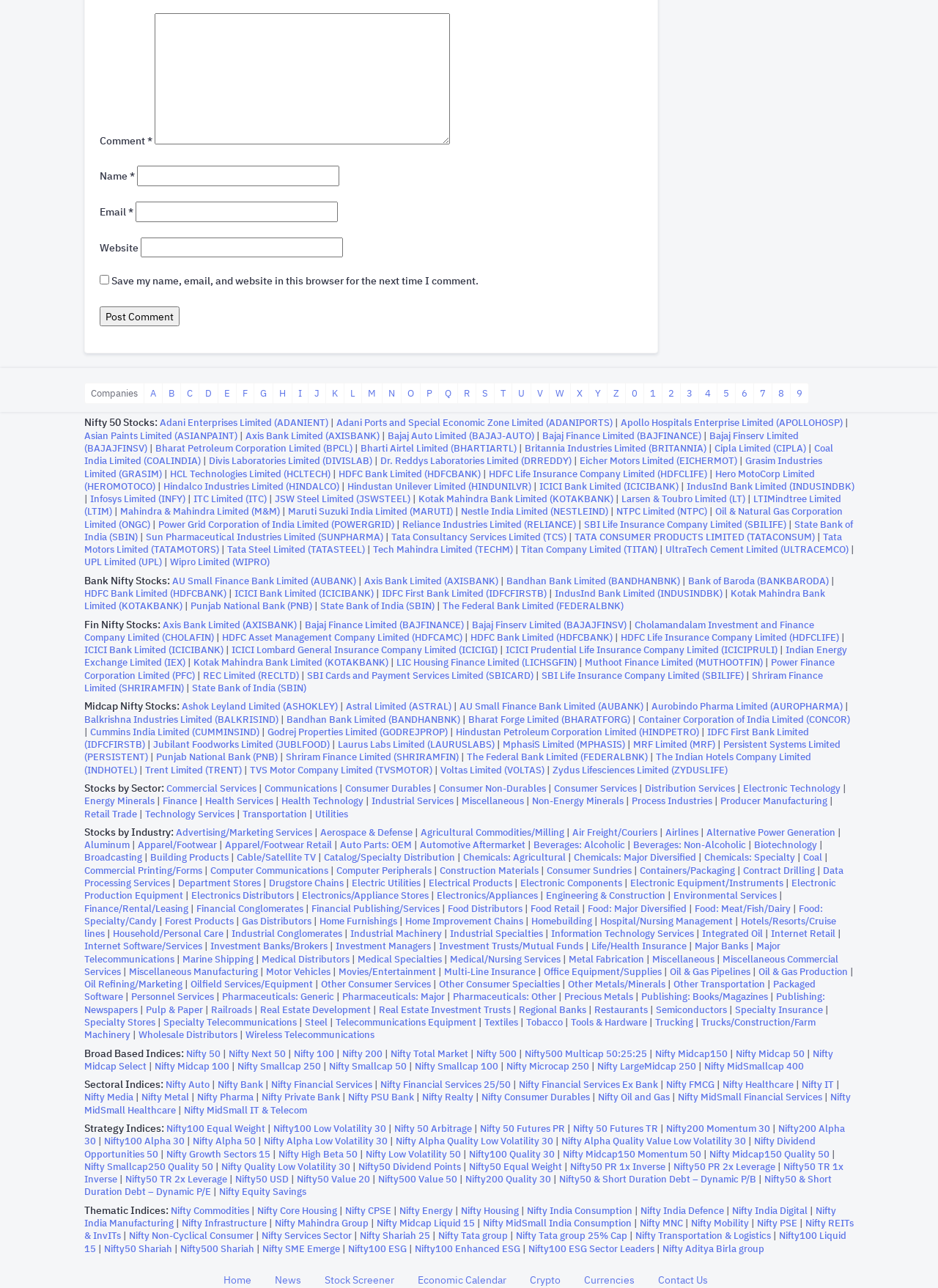What is the button below the textboxes?
Utilize the information in the image to give a detailed answer to the question.

The button is located below the textboxes and is labeled 'Post Comment', which suggests that it is used to submit the comment information entered in the textboxes.